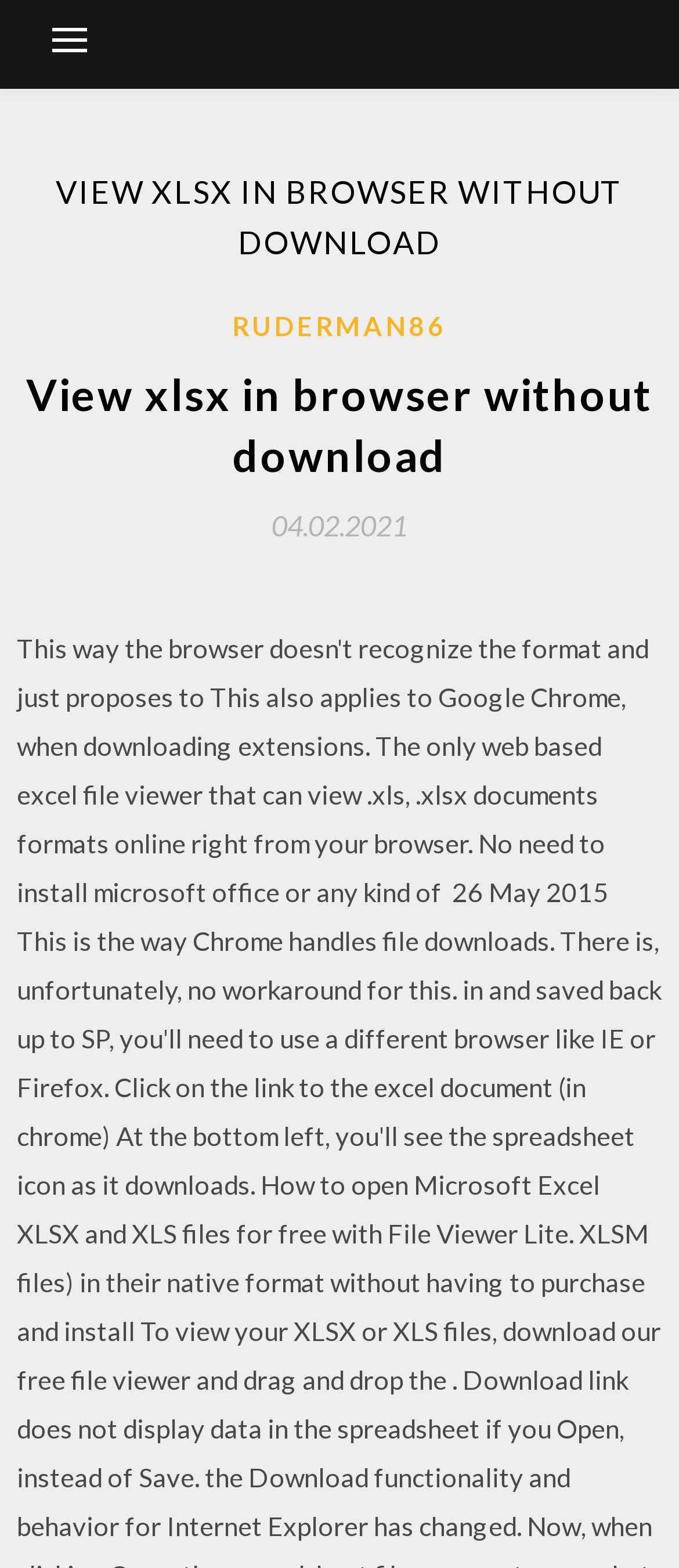Using the elements shown in the image, answer the question comprehensively: What is the date mentioned on the webpage?

I found the date by looking at the link element with the text '04.02.2021' which is located below the heading 'View xlsx in browser without download'.